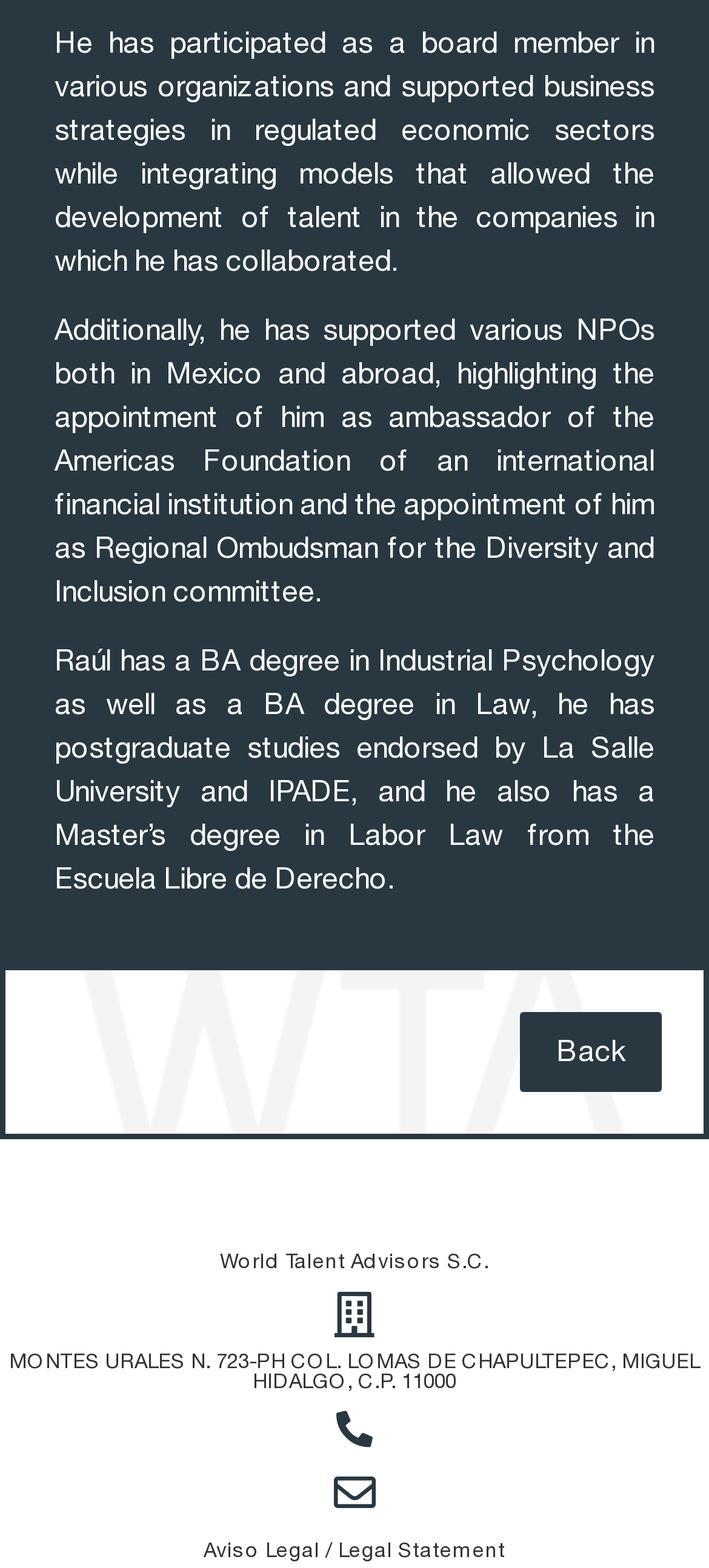From the details in the image, provide a thorough response to the question: What is the purpose of the 'Back' link?

From the link element with ID 189, we can infer that the 'Back' link is used to navigate back to a previous page, likely in the same website.